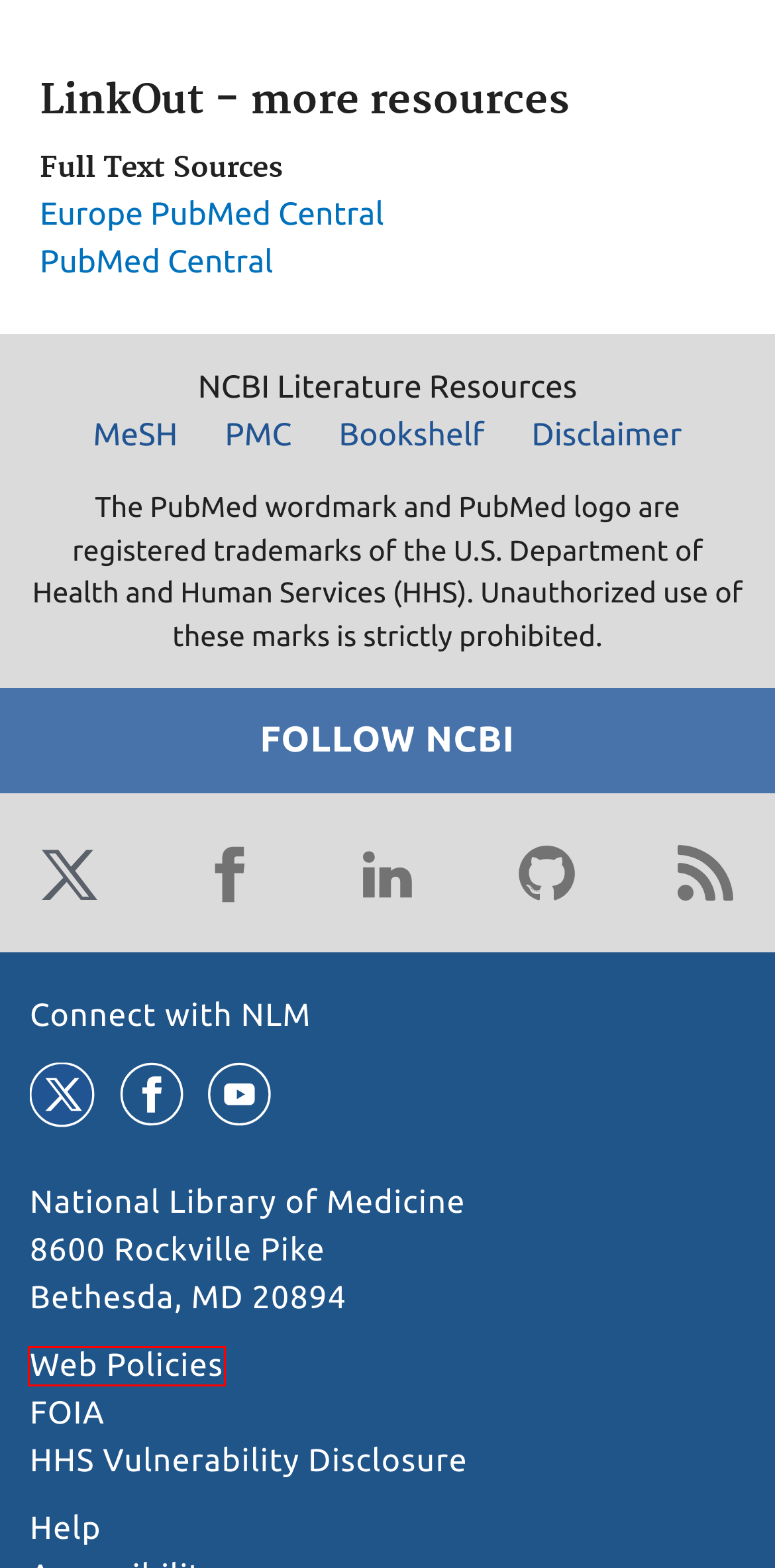You have a screenshot of a webpage with a red rectangle bounding box. Identify the best webpage description that corresponds to the new webpage after clicking the element within the red bounding box. Here are the candidates:
A. NLM Web Policies
B. Home - MeSH - NCBI
C. NLM Support Center
		 · NLM Customer Support Center
D. Europe PMC
E. Home - PMC - NCBI
F. NCBI Insights - News about NCBI resources and events
G. Connect with NLM
H. Freedom of Information Act Office | National Institutes of Health (NIH)

A